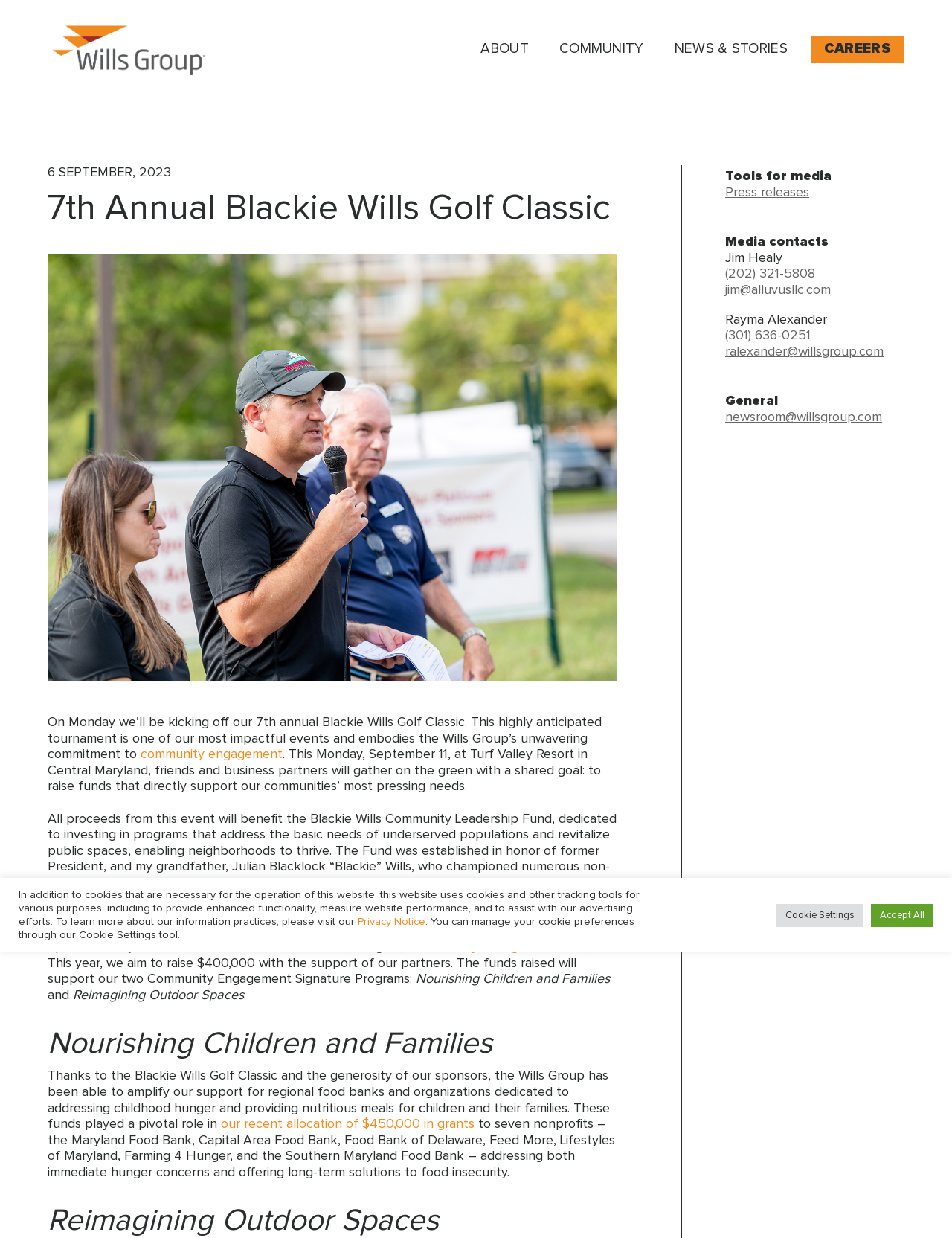Identify the bounding box of the UI element that matches this description: "News & Stories".

[0.701, 0.029, 0.835, 0.063]